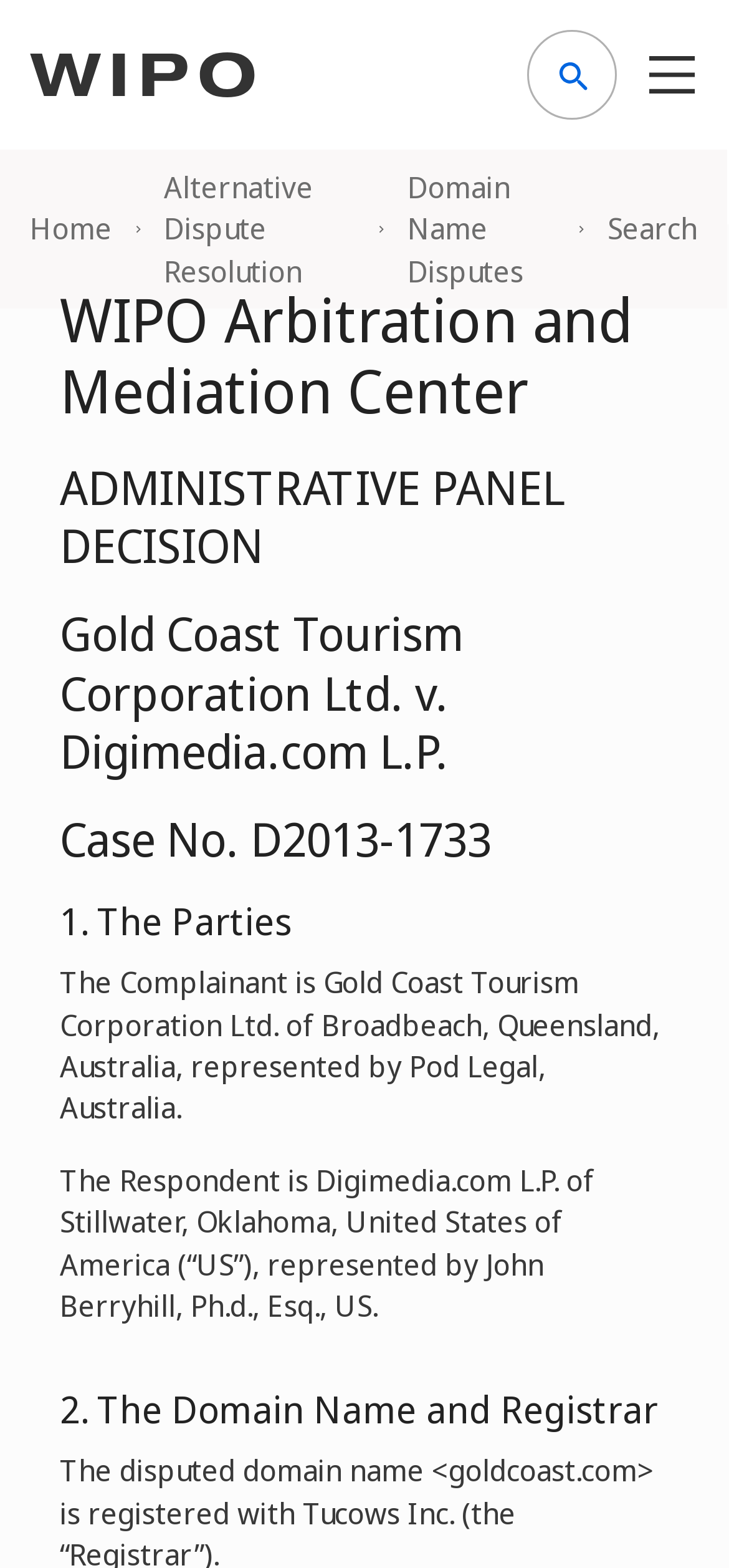Using the webpage screenshot, locate the HTML element that fits the following description and provide its bounding box: "Search".

[0.833, 0.106, 0.956, 0.186]